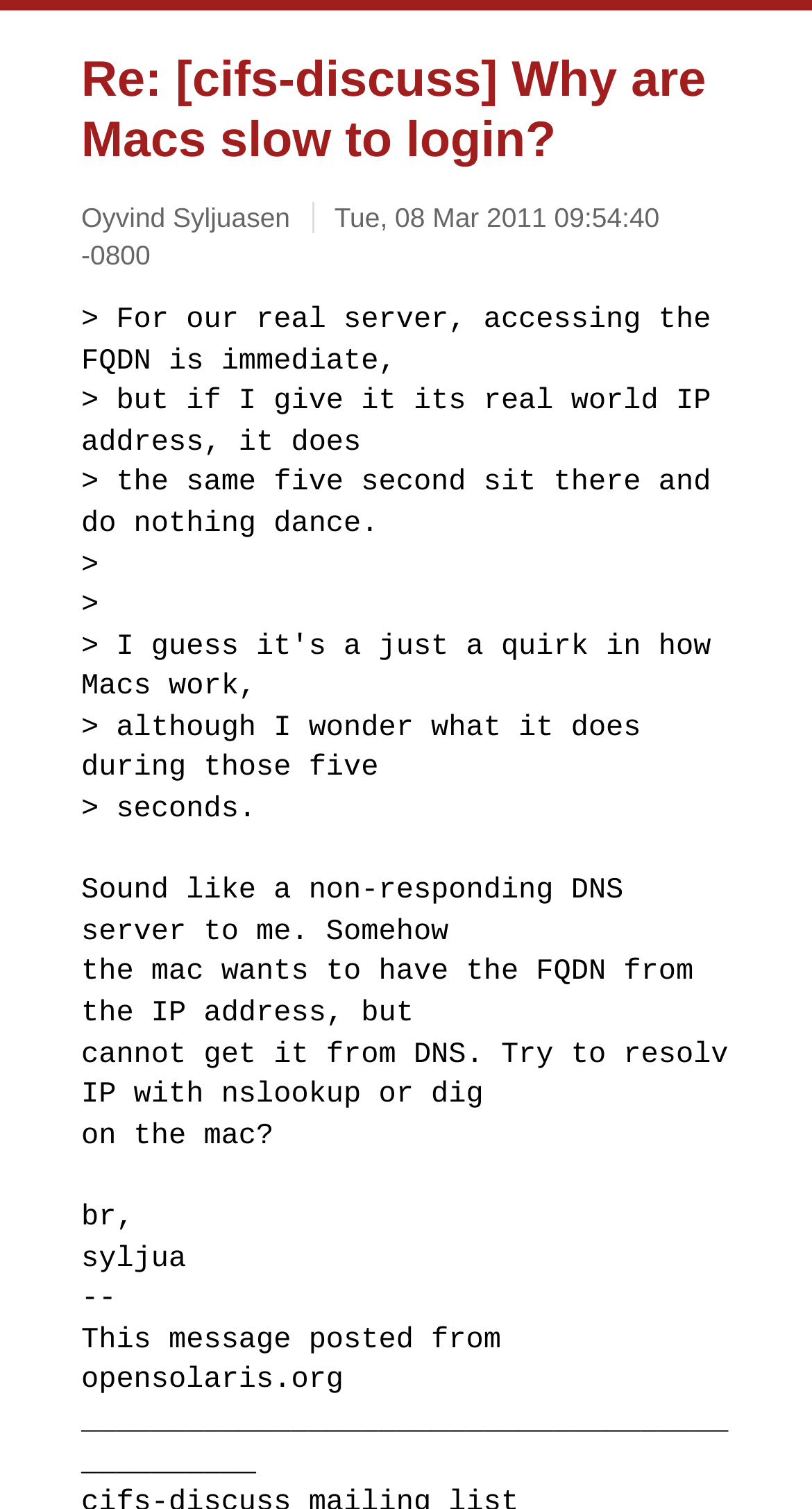Based on the provided description, "Oyvind Syljuasen", find the bounding box of the corresponding UI element in the screenshot.

[0.1, 0.133, 0.357, 0.154]